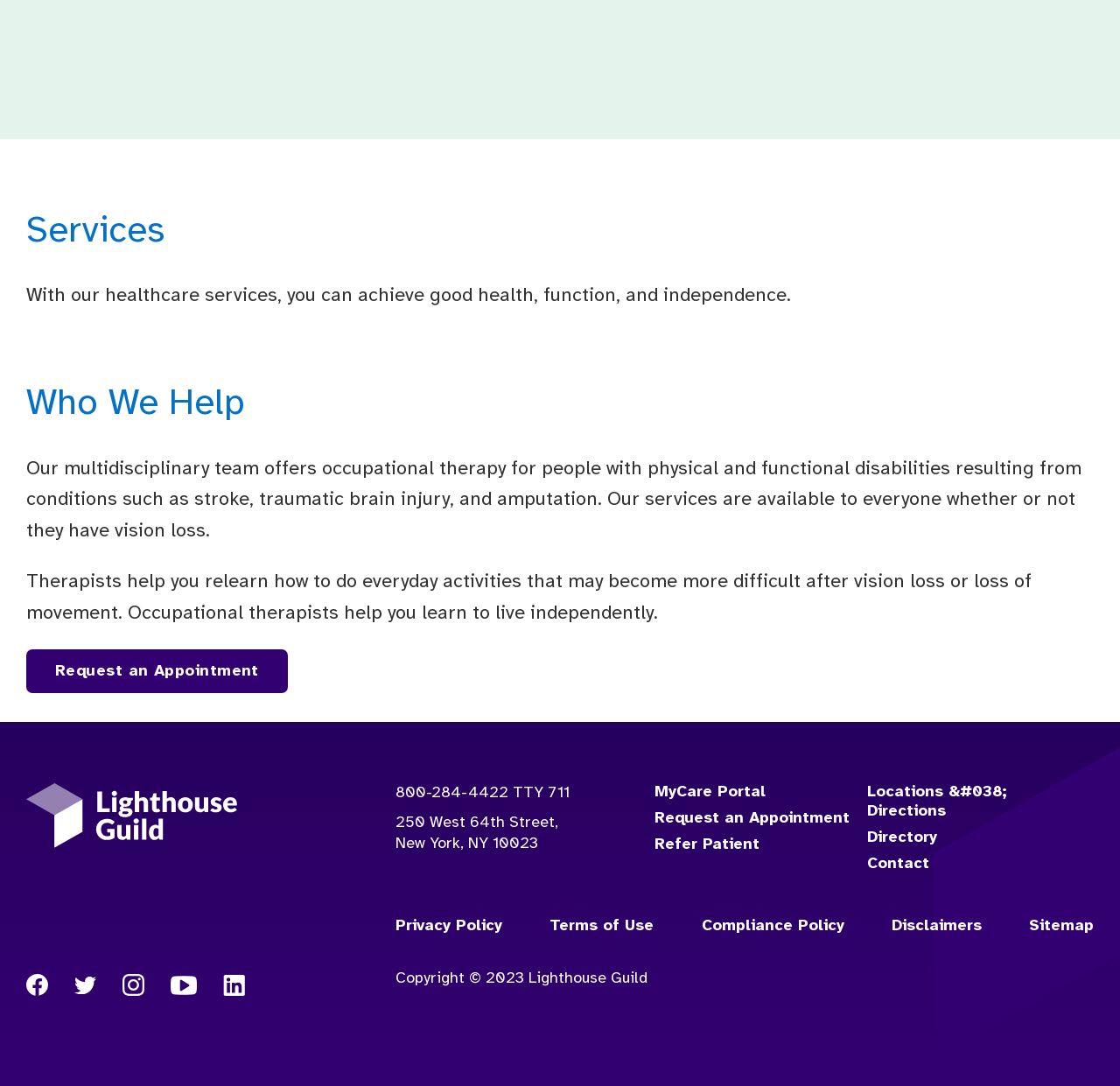Identify the bounding box coordinates of the clickable region required to complete the instruction: "Check privacy policy". The coordinates should be given as four float numbers within the range of 0 and 1, i.e., [left, top, right, bottom].

[0.353, 0.844, 0.448, 0.862]